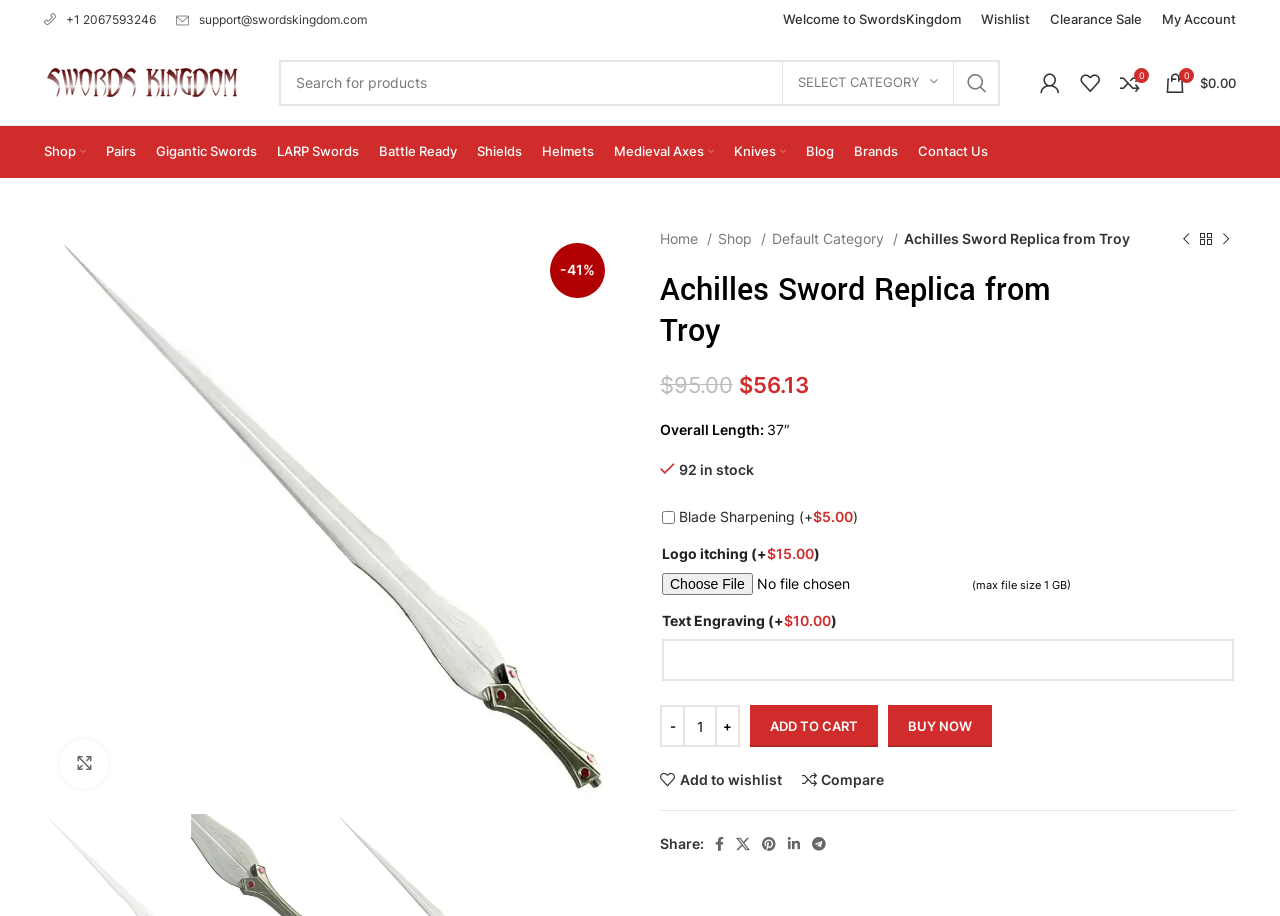Please examine the image and answer the question with a detailed explanation:
What is the overall length of the sword?

The overall length of the sword can be found in the product description section, where it is stated as 'Overall Length: 37″'.